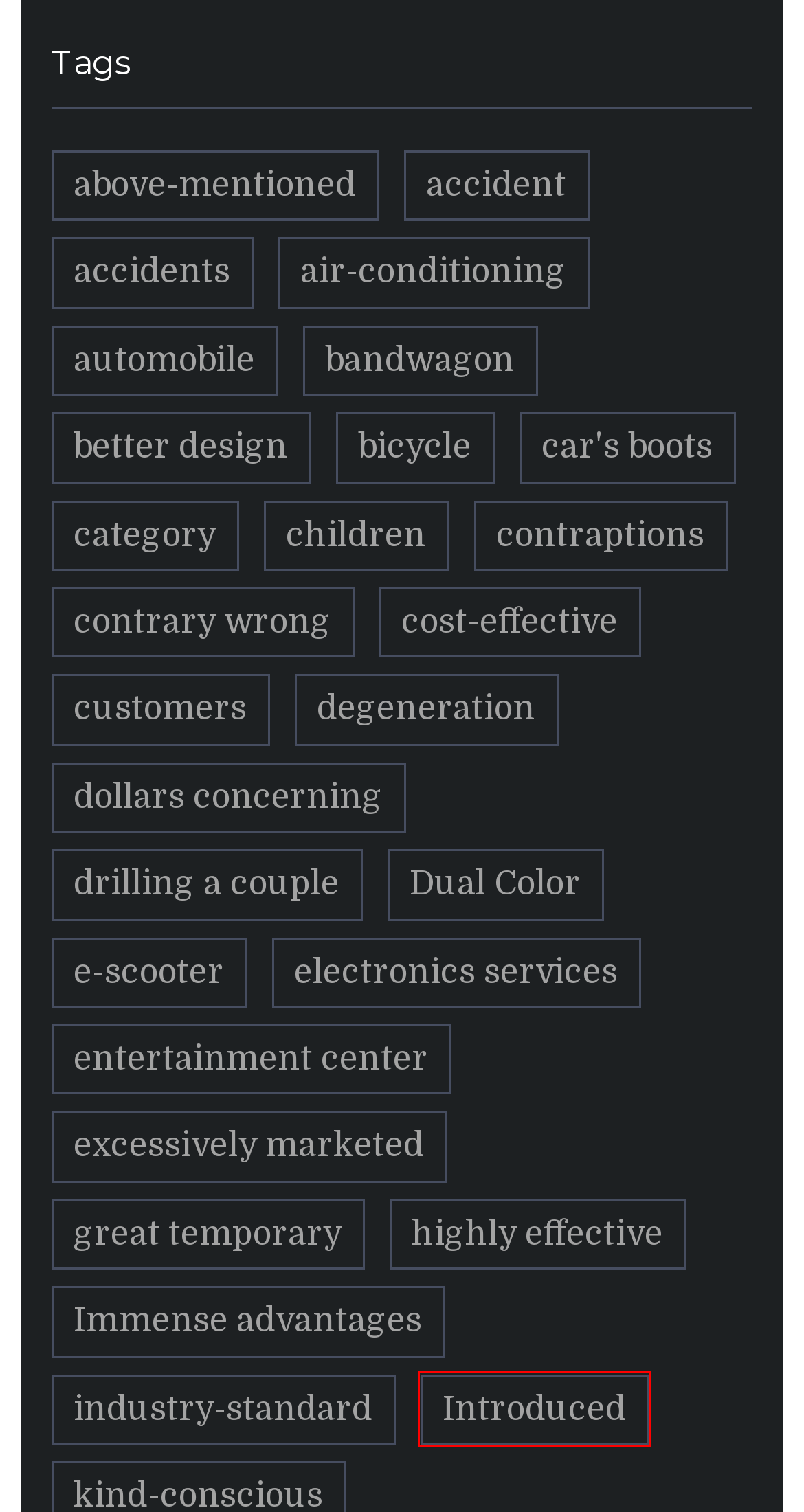Review the screenshot of a webpage that includes a red bounding box. Choose the most suitable webpage description that matches the new webpage after clicking the element within the red bounding box. Here are the candidates:
A. Introduced Archives - Goudy Motors
B. Dual Color Archives - Goudy Motors
C. degeneration Archives - Goudy Motors
D. contraptions Archives - Goudy Motors
E. bicycle Archives - Goudy Motors
F. air-conditioning Archives - Goudy Motors
G. electronics services Archives - Goudy Motors
H. entertainment center Archives - Goudy Motors

A